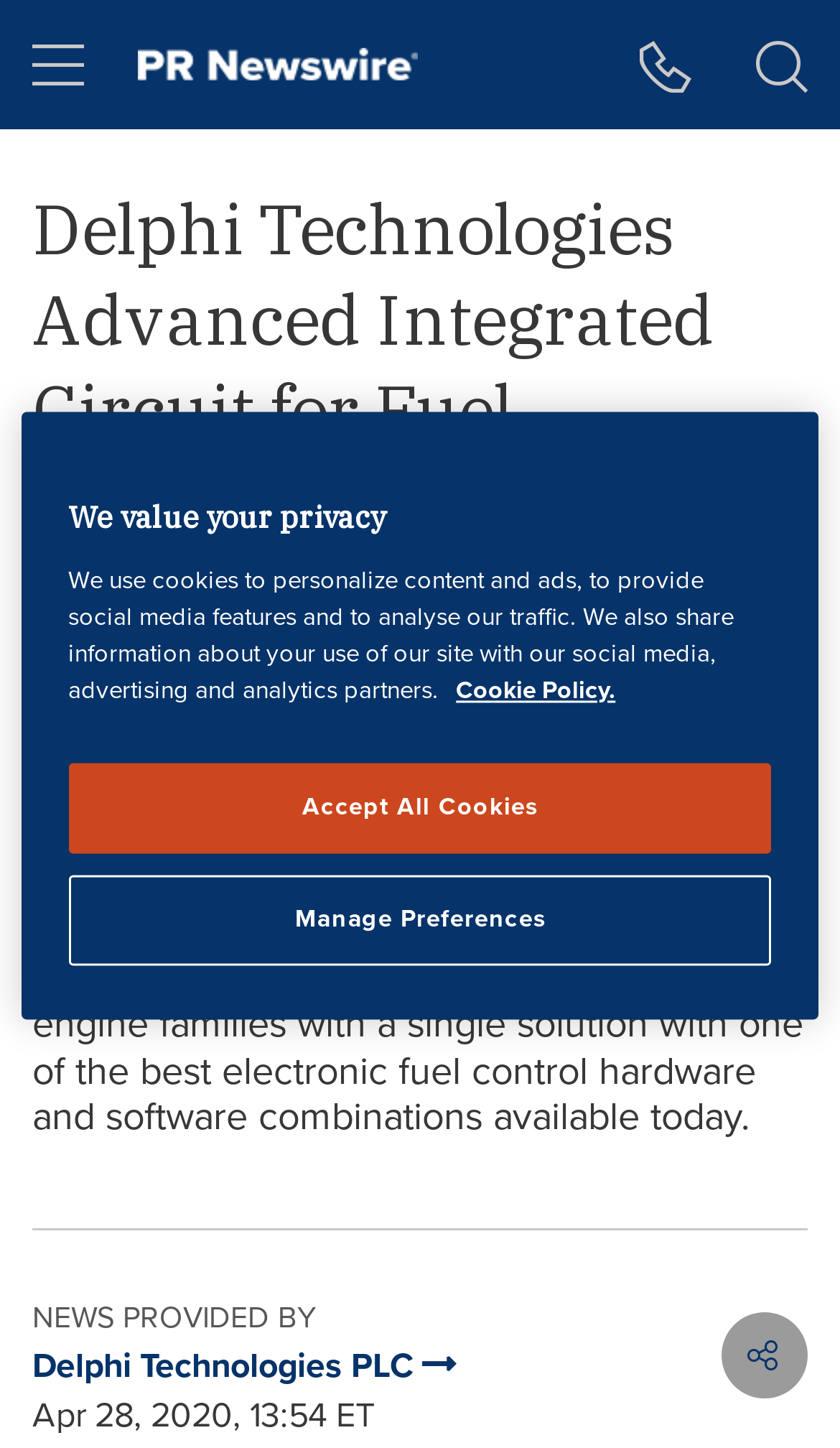Using the information from the screenshot, answer the following question thoroughly:
What is the date of the news release?

I found the answer by looking at the StaticText element that mentions the date and time of the news release, which is 'Apr 28, 2020, 13:54 ET'.